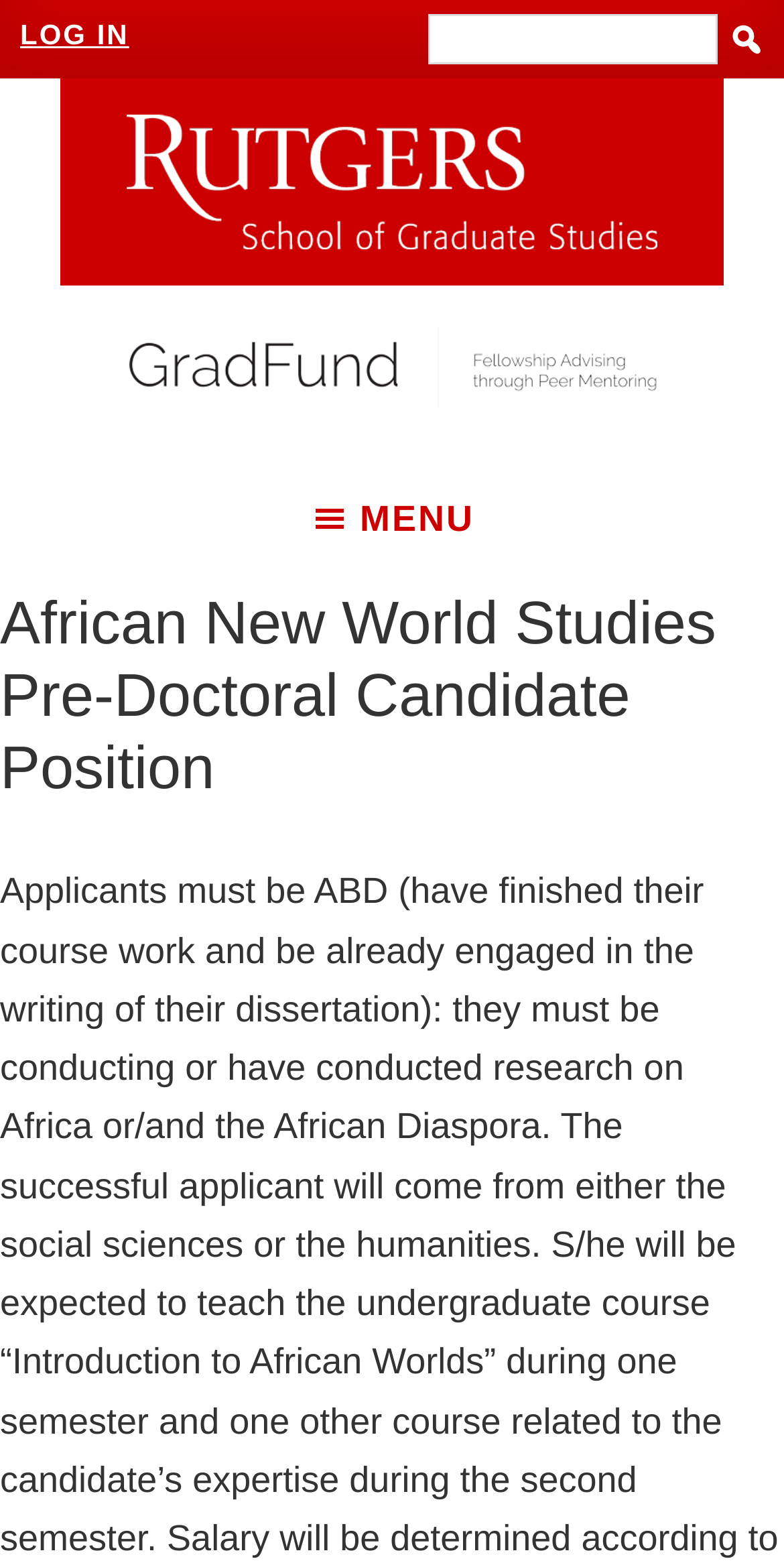What is the function of the button with the '' icon?
Provide an in-depth and detailed explanation in response to the question.

The button with the '' icon, which resembles a magnifying glass, is likely a search button, allowing users to search for content within the webpage or website.